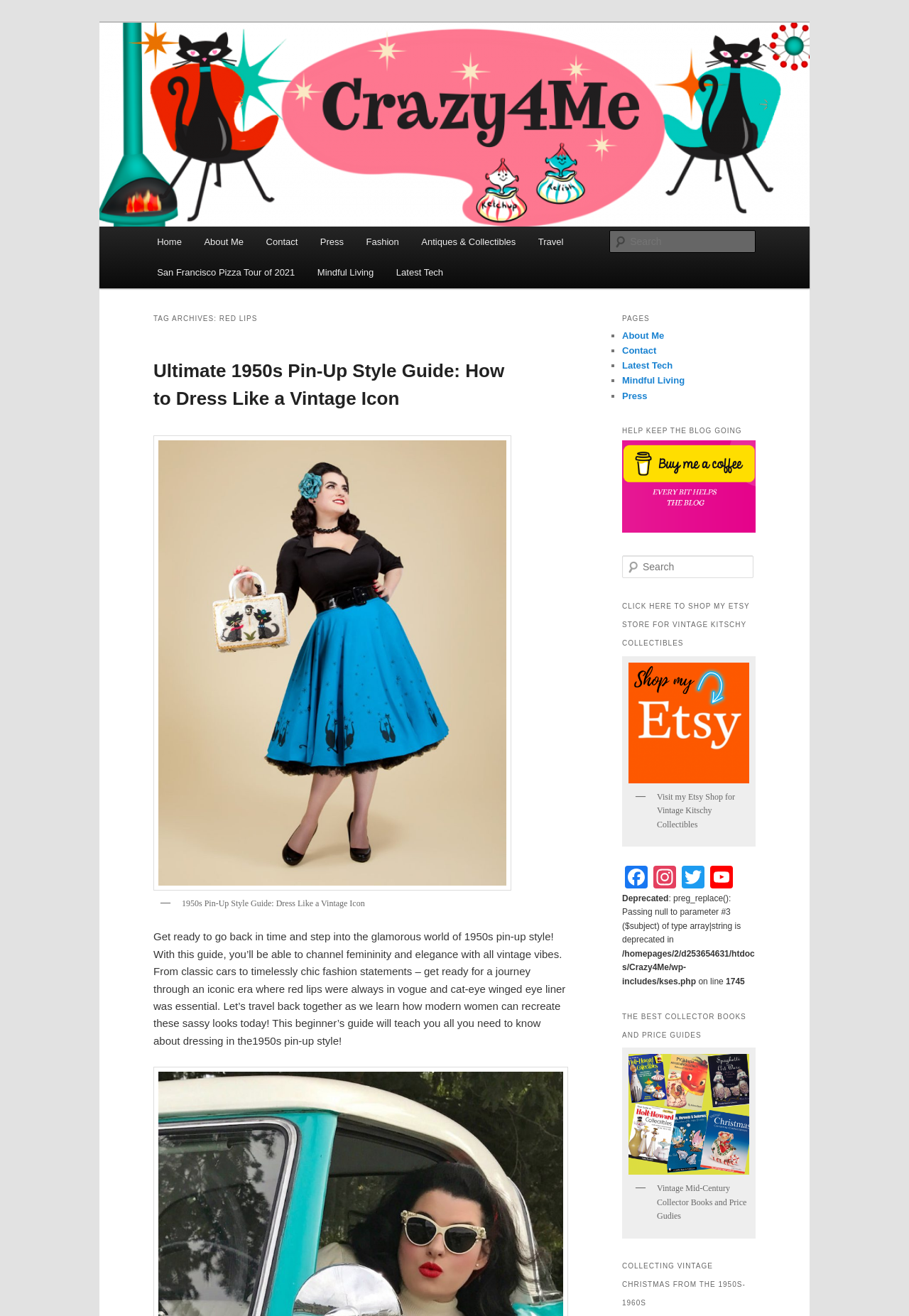Provide a one-word or short-phrase answer to the question:
What is the theme of the blog post with the image of a Christmas decoration?

Collecting Vintage Christmas